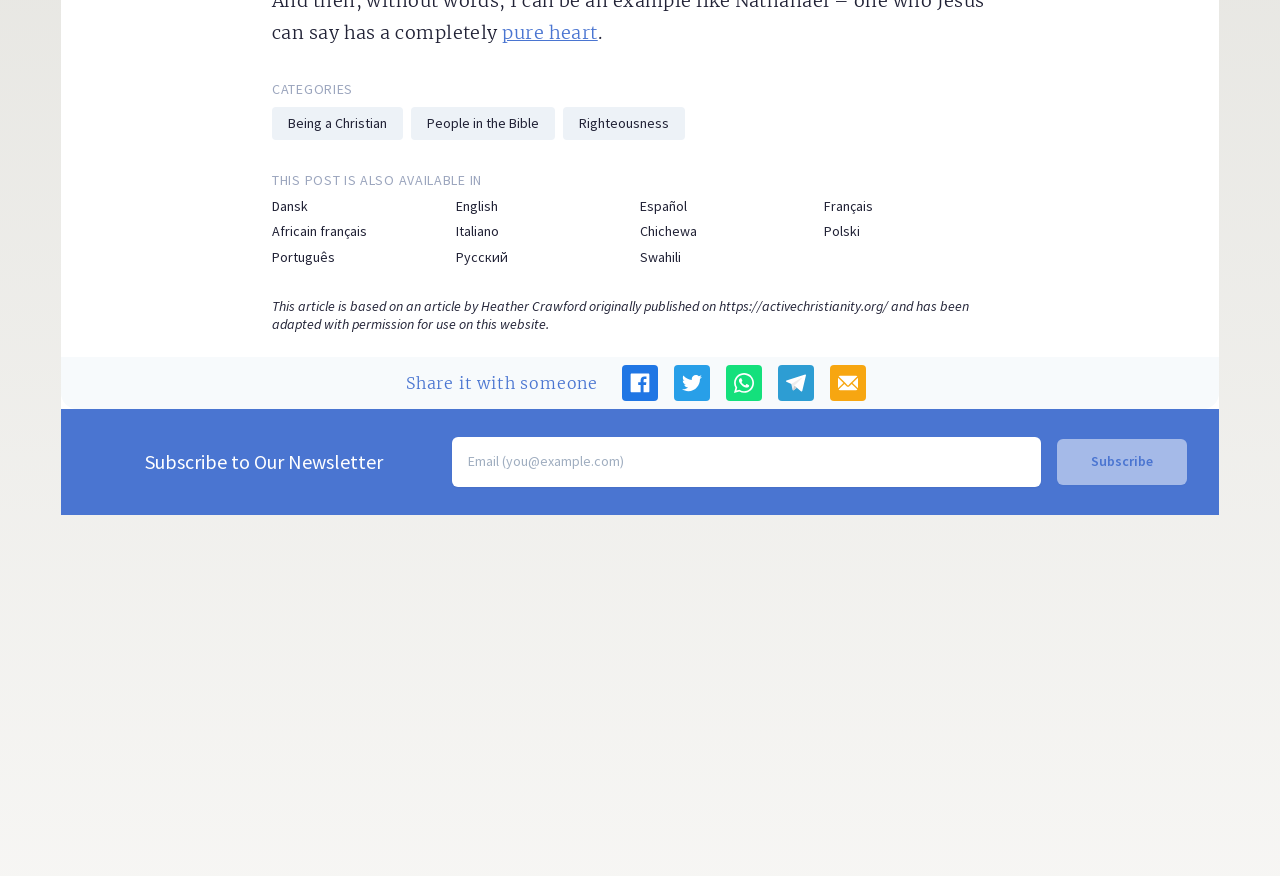Please identify the bounding box coordinates of the element on the webpage that should be clicked to follow this instruction: "Click on the 'English' language option". The bounding box coordinates should be given as four float numbers between 0 and 1, formatted as [left, top, right, bottom].

[0.356, 0.225, 0.5, 0.255]